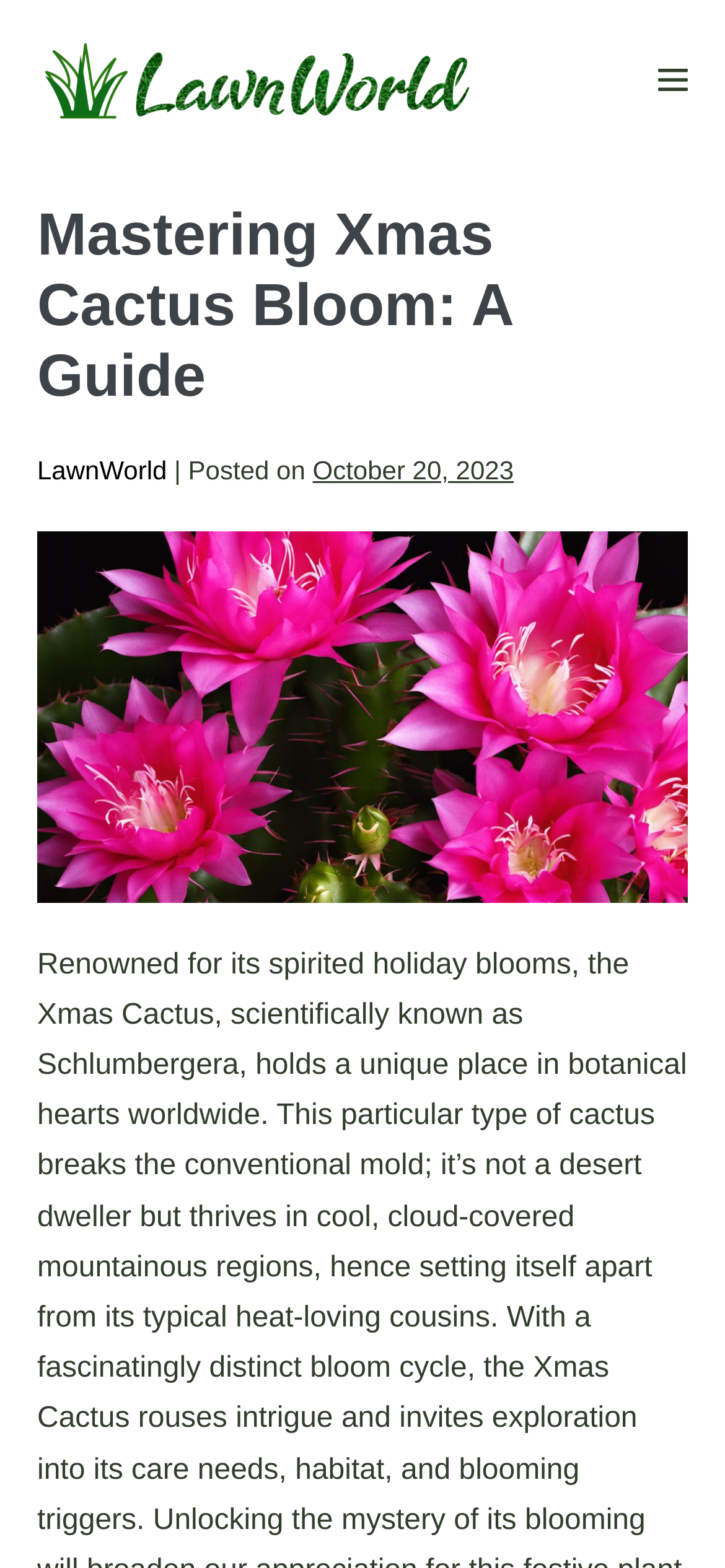What is the navigation button for?
Using the image, provide a detailed and thorough answer to the question.

The button on the top-right corner of the webpage is for mobile site navigation, as indicated by its label 'Mobile Site Navigation'.